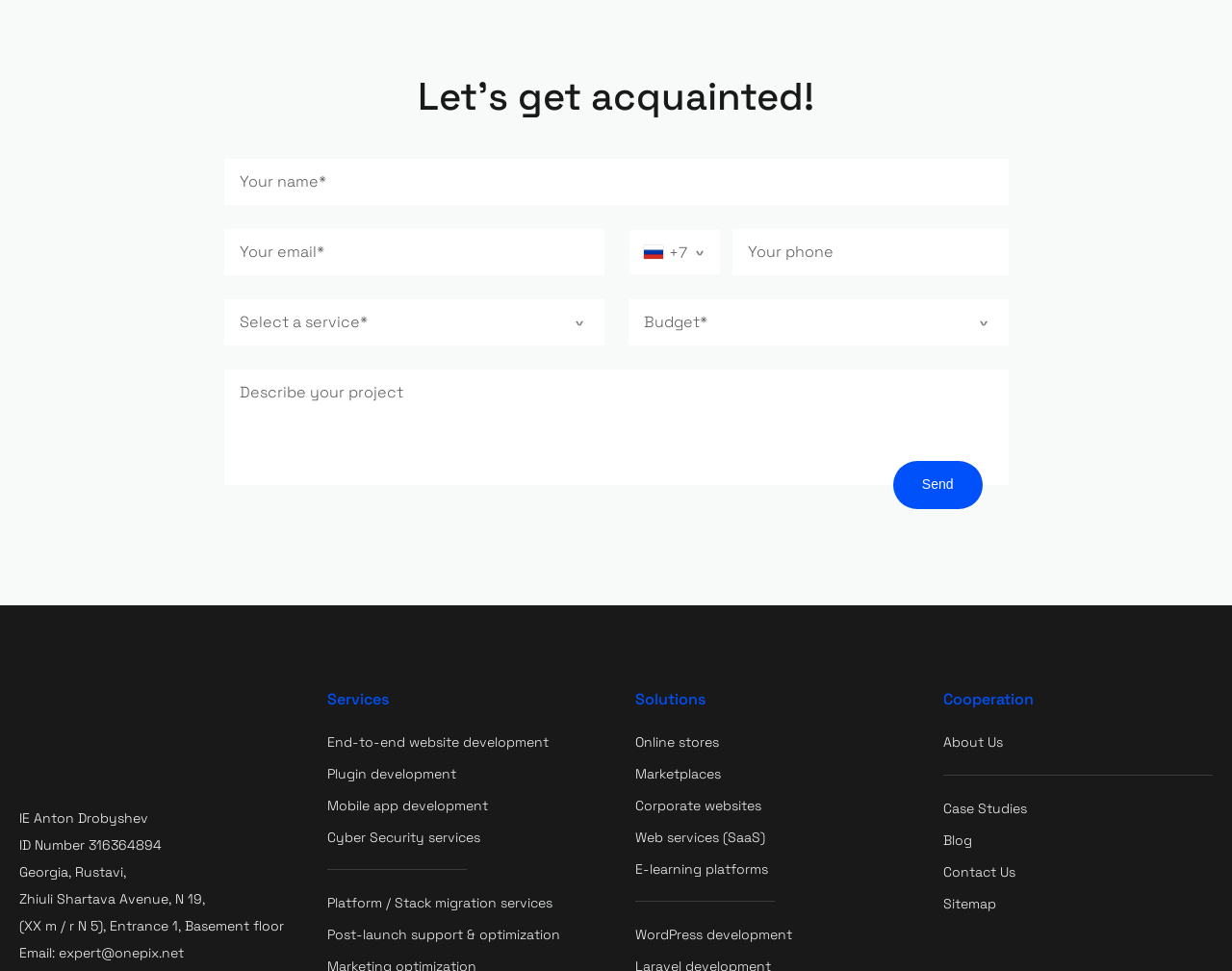Specify the bounding box coordinates of the element's region that should be clicked to achieve the following instruction: "Choose a service". The bounding box coordinates consist of four float numbers between 0 and 1, in the format [left, top, right, bottom].

[0.182, 0.309, 0.49, 0.356]